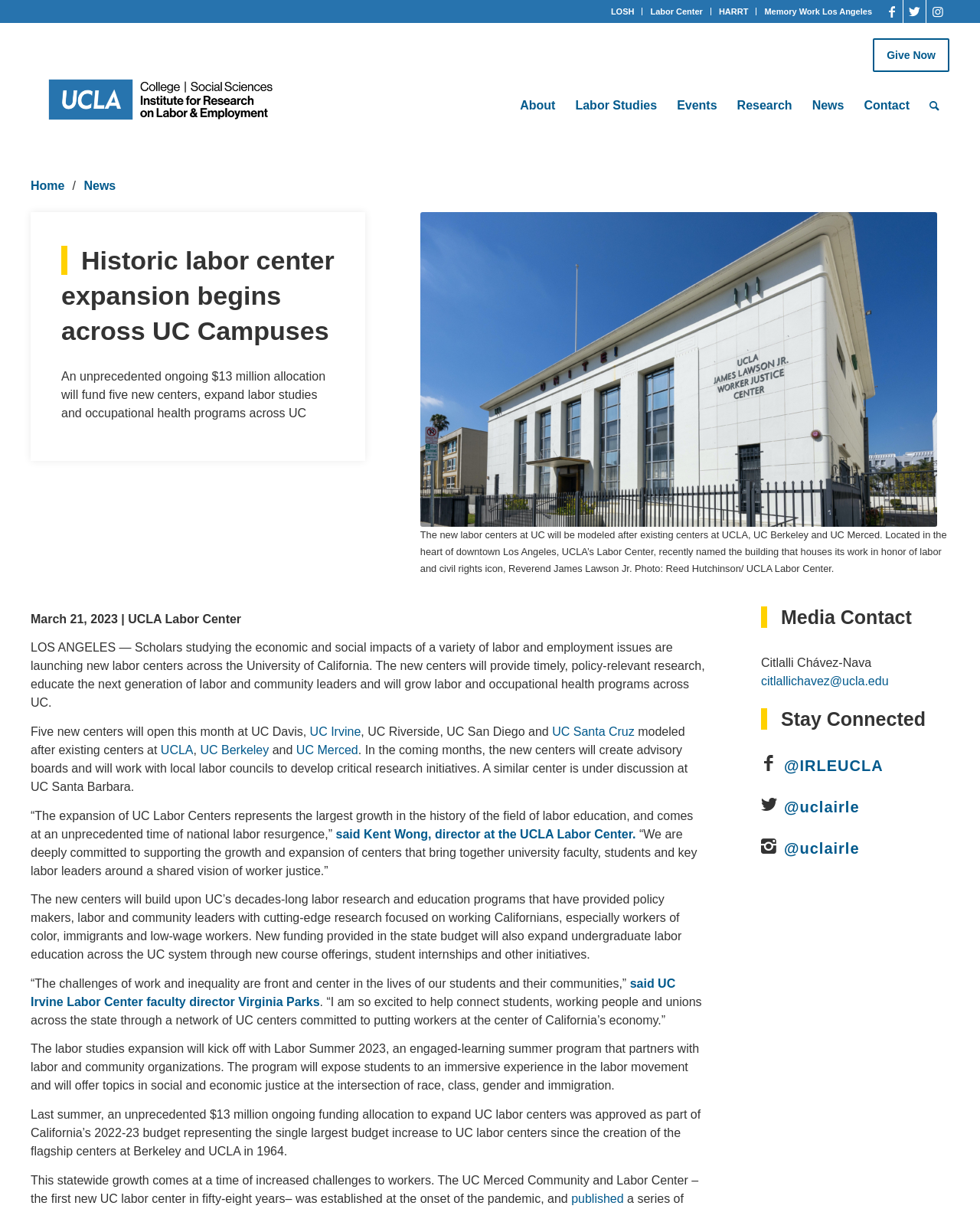How many new labor centers will open this month?
From the image, respond with a single word or phrase.

5